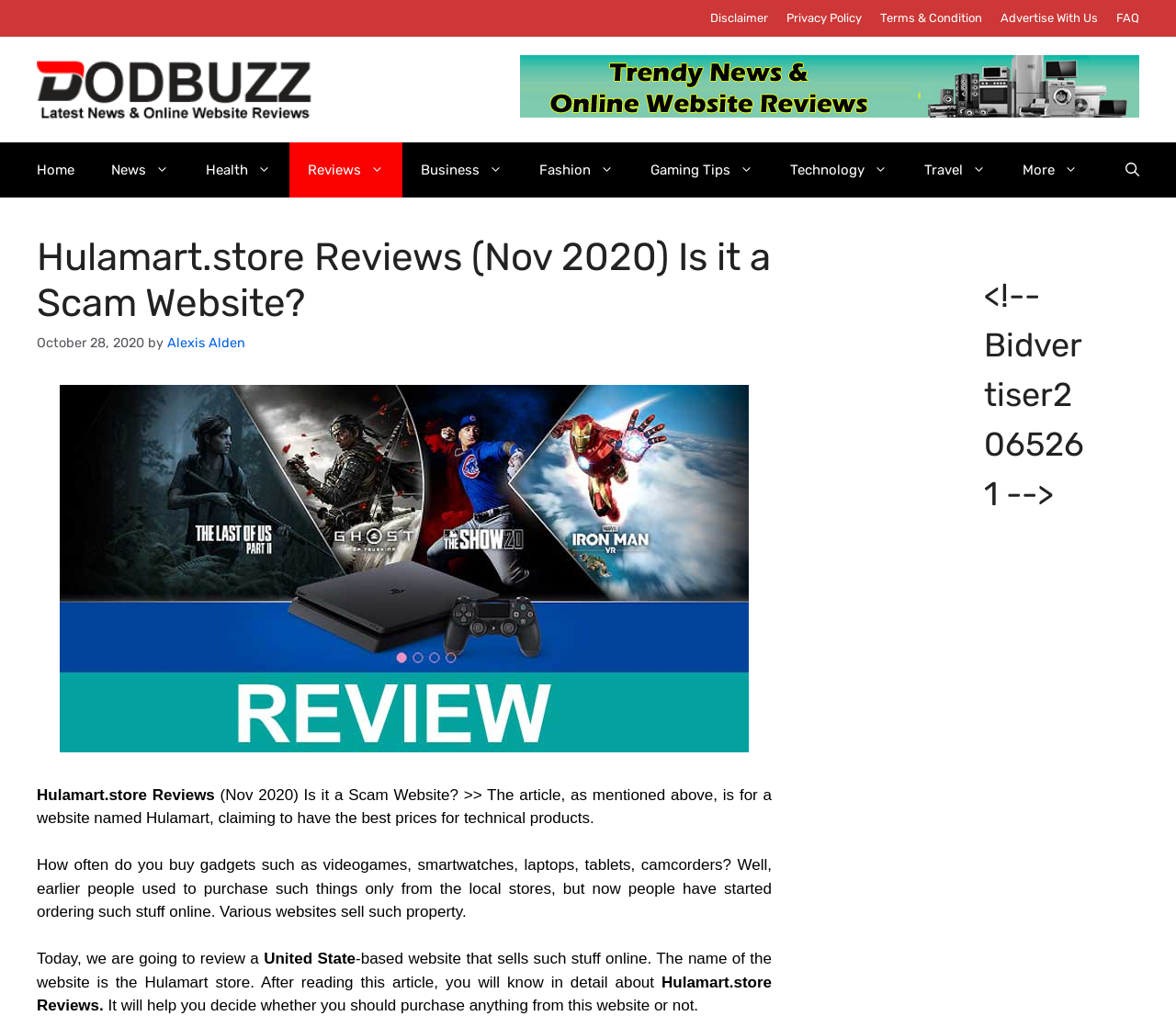Indicate the bounding box coordinates of the element that needs to be clicked to satisfy the following instruction: "Watch full episodes of BBC America shows". The coordinates should be four float numbers between 0 and 1, i.e., [left, top, right, bottom].

None